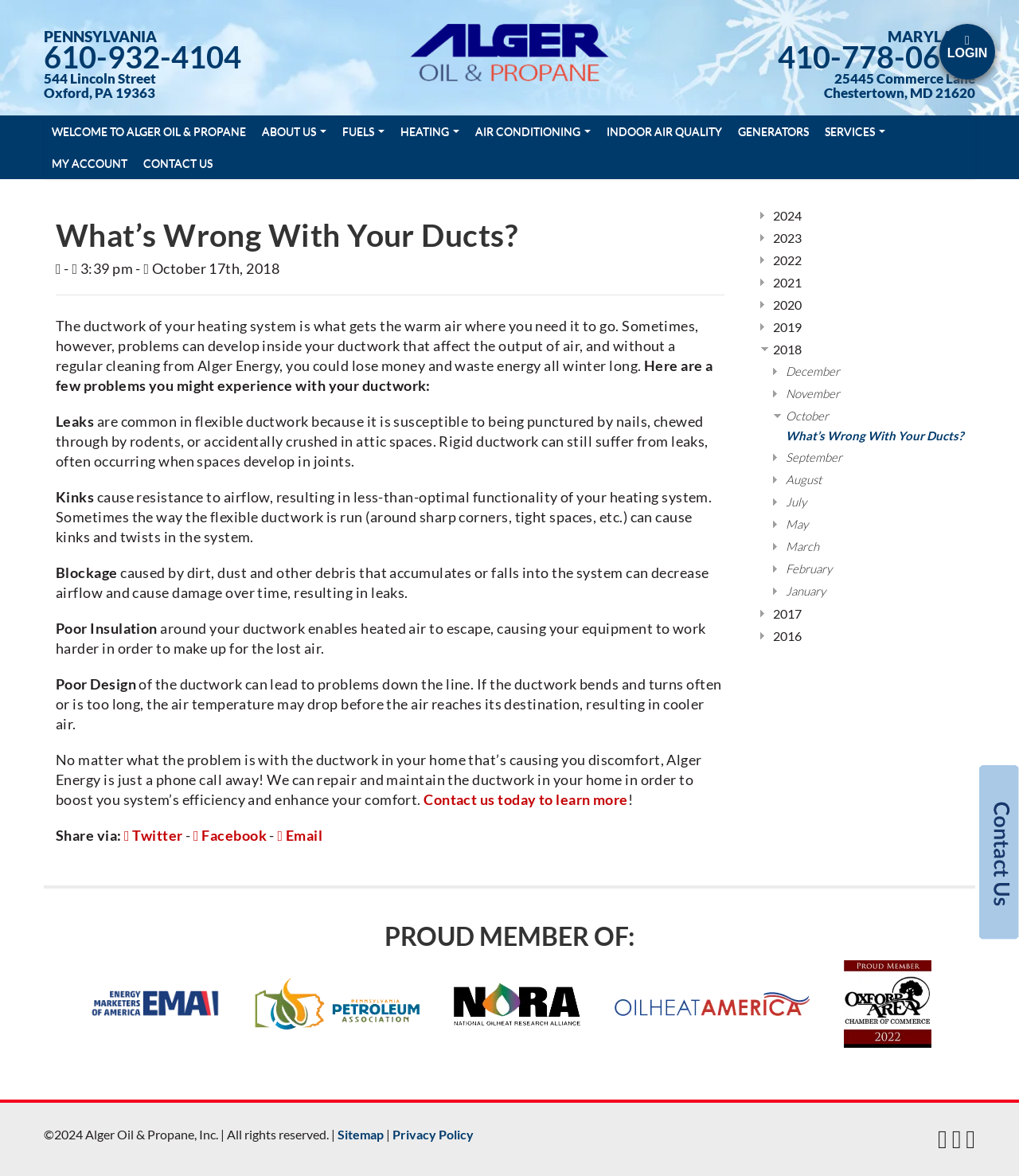Determine the bounding box coordinates for the area you should click to complete the following instruction: "Click the 'What’s Wrong With Your Ducts?' link".

[0.771, 0.364, 0.945, 0.376]